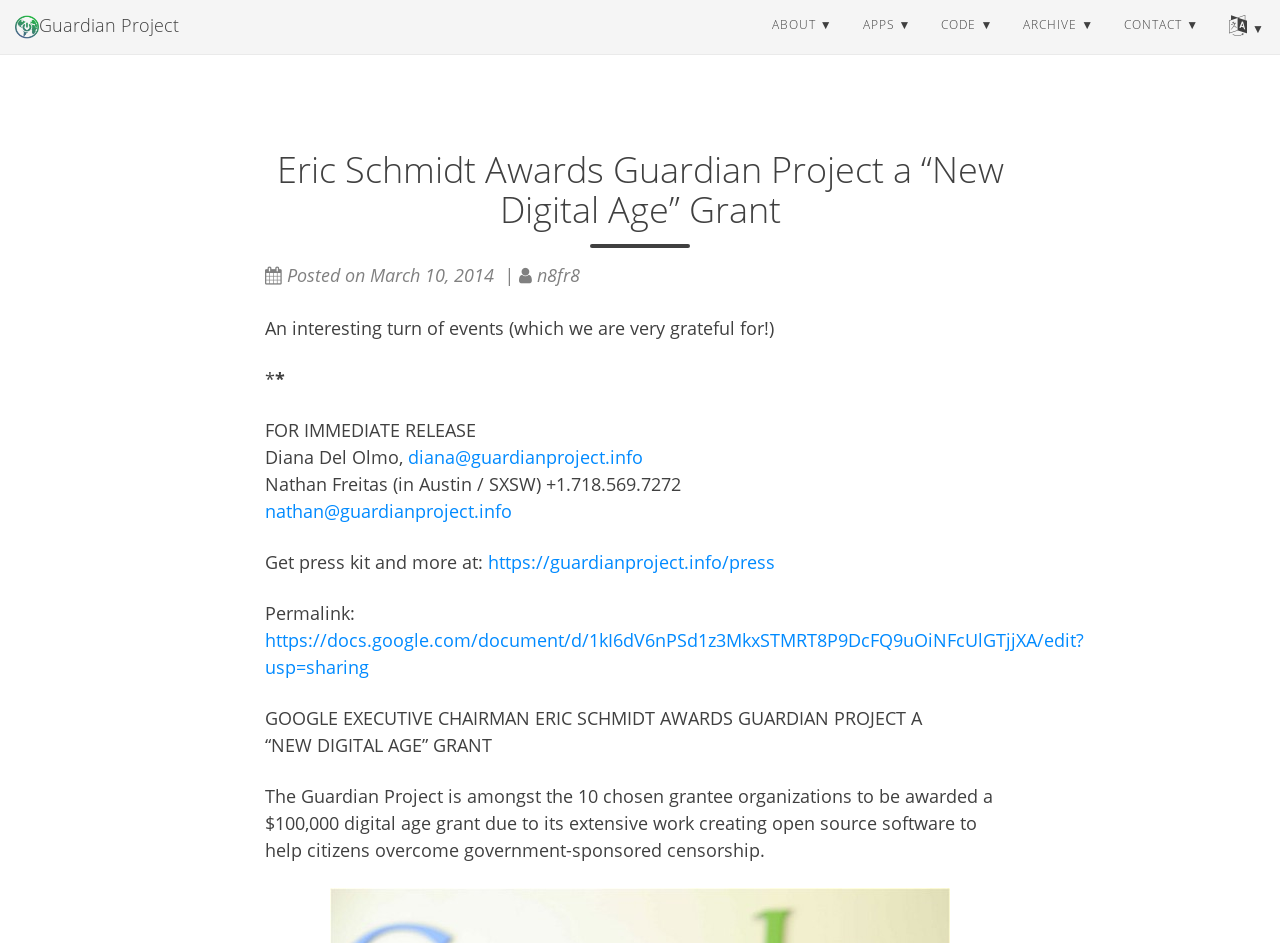What is the name of the project awarded a grant? From the image, respond with a single word or brief phrase.

Guardian Project